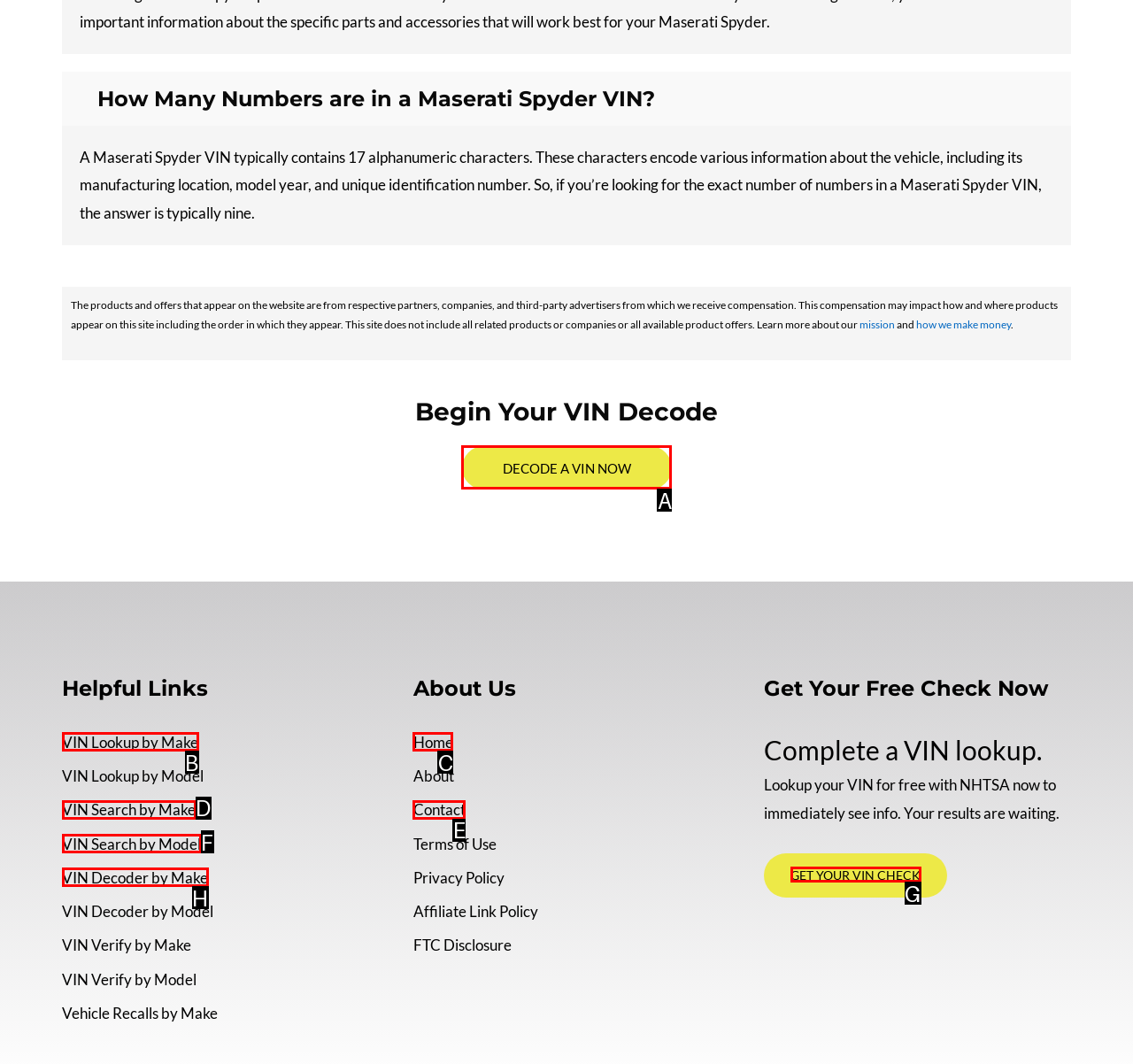Given the description: Contact, determine the corresponding lettered UI element.
Answer with the letter of the selected option.

E